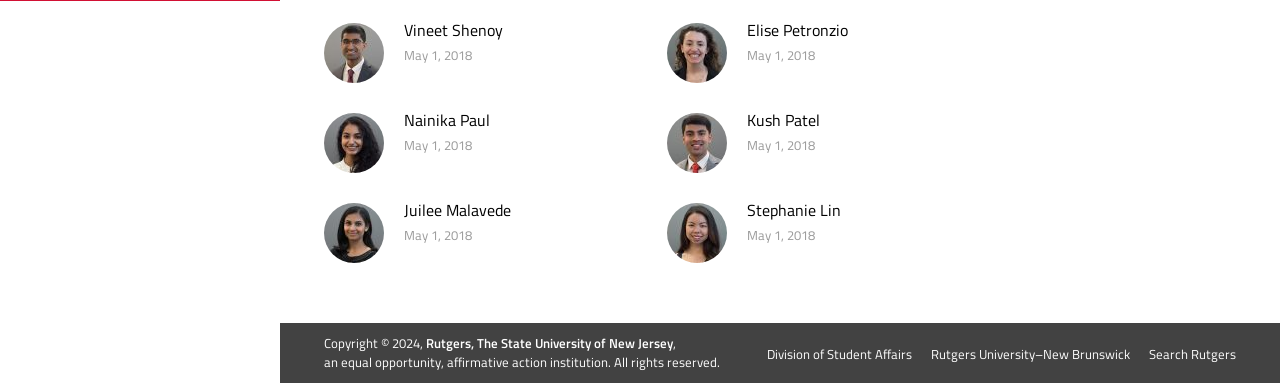What is the date of the latest article? Analyze the screenshot and reply with just one word or a short phrase.

May 1, 2018